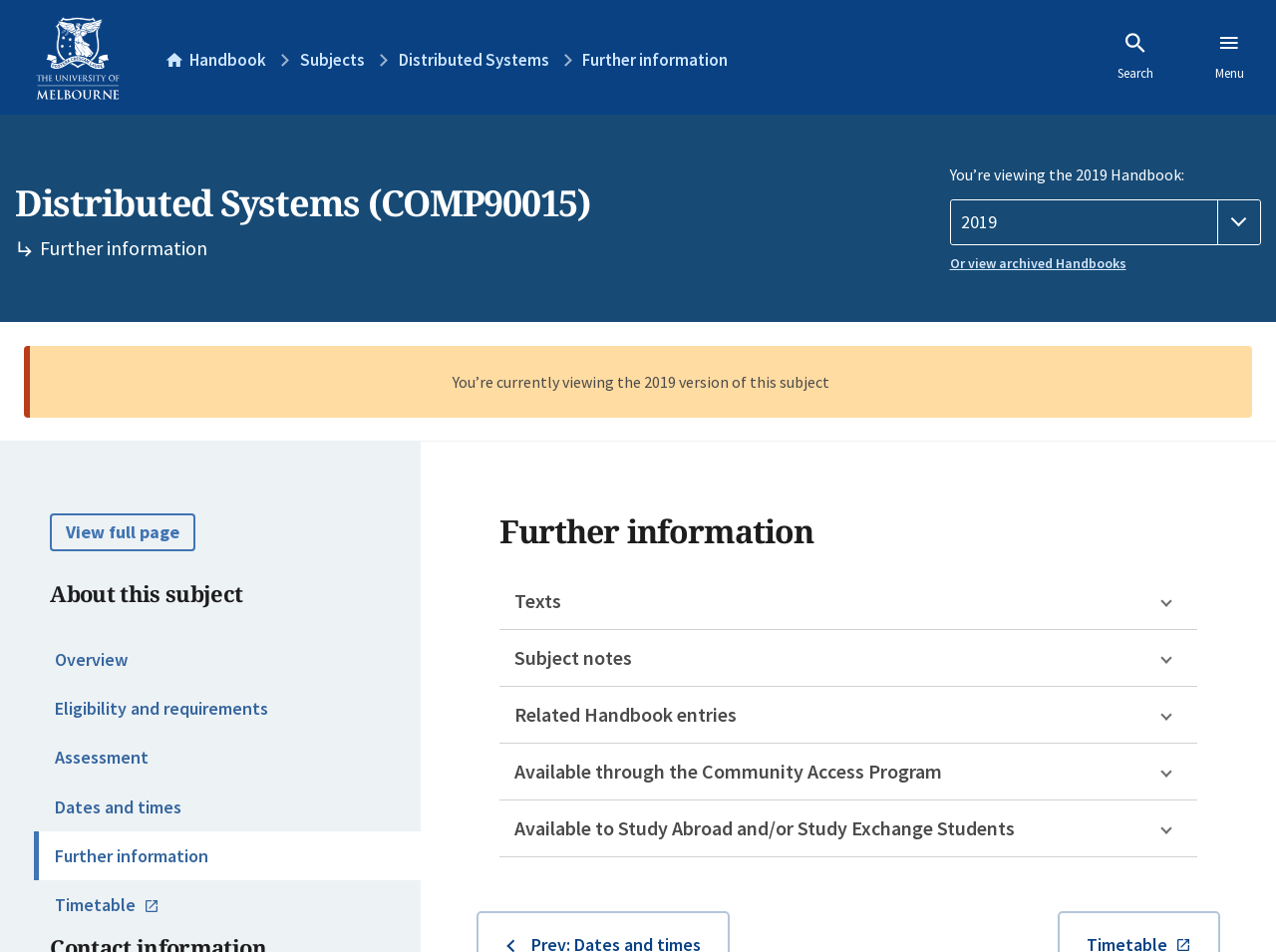What is the Handbook year?
Analyze the screenshot and provide a detailed answer to the question.

The Handbook year can be found in the combobox 'Handbook year' which is located in the main content area of the webpage, and it is currently set to 2019.